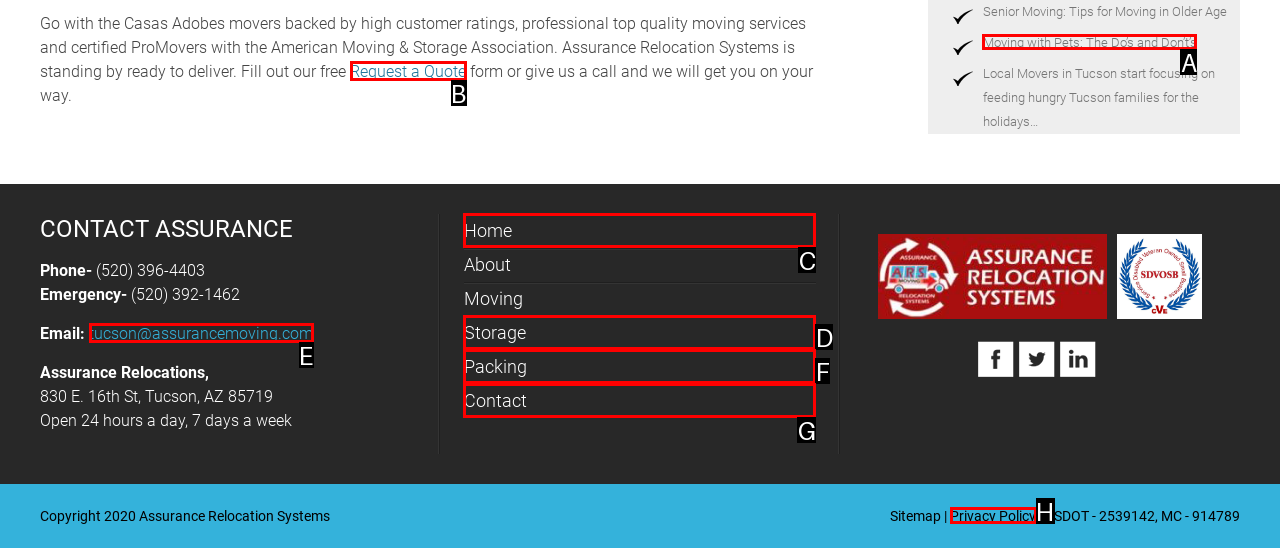Select the option that corresponds to the description: Request a Quote
Respond with the letter of the matching choice from the options provided.

B